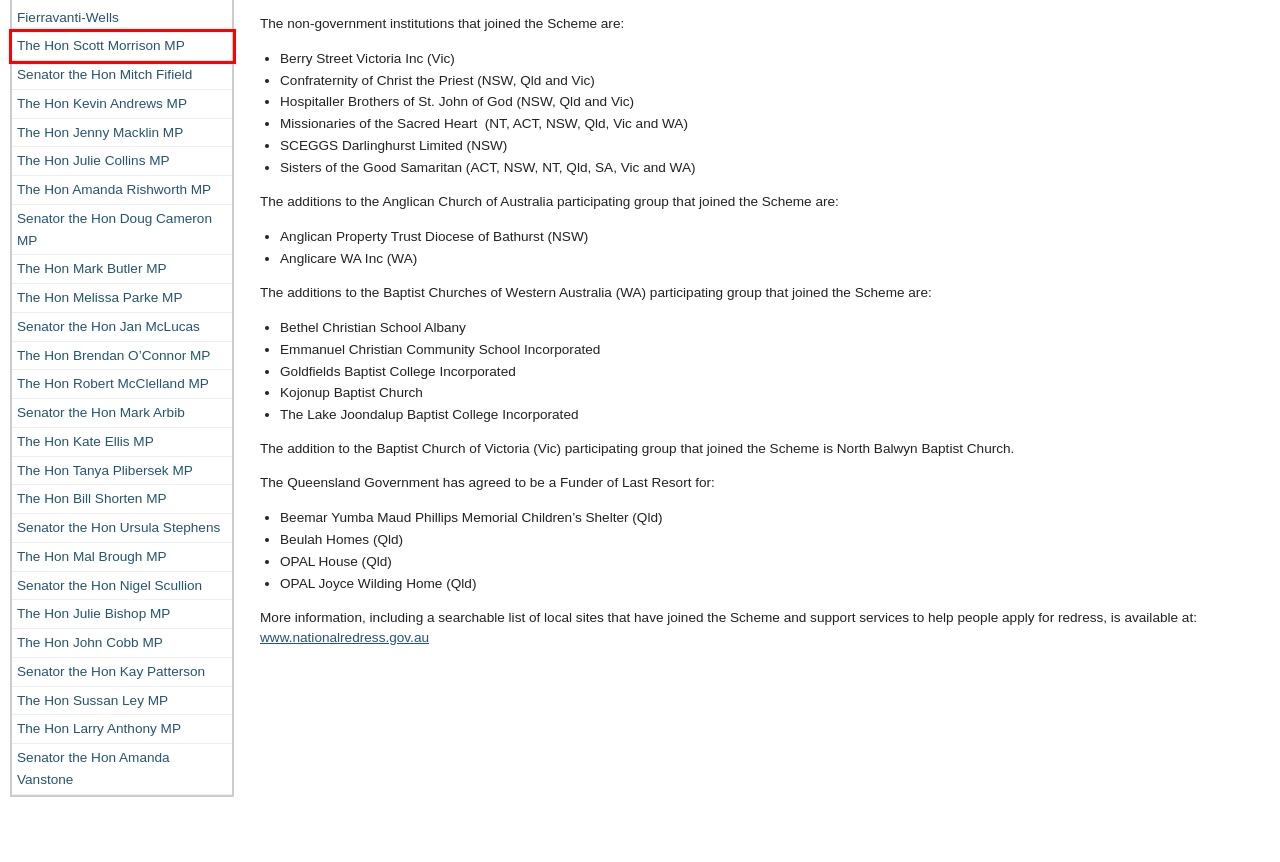Consider the screenshot of a webpage with a red bounding box around an element. Select the webpage description that best corresponds to the new page after clicking the element inside the red bounding box. Here are the candidates:
A. Senator the Hon Nigel Scullion | Former Ministers and Parliamentary Secretaries
B. The Hon Melissa Parke MP | Former Ministers and Parliamentary Secretaries
C. The Hon Kate Ellis MP | Former Ministers and Parliamentary Secretaries
D. Senator the Hon Mark Arbib  | Former Ministers and Parliamentary Secretaries
E. The Hon Mark Butler MP | Former Ministers and Parliamentary Secretaries
F. Senator the Hon Ursula Stephens | Former Ministers and Parliamentary Secretaries
G. The Hon Amanda Rishworth MP | Former Ministers and Parliamentary Secretaries
H. The Hon Scott Morrison MP | Former Ministers and Parliamentary Secretaries

H